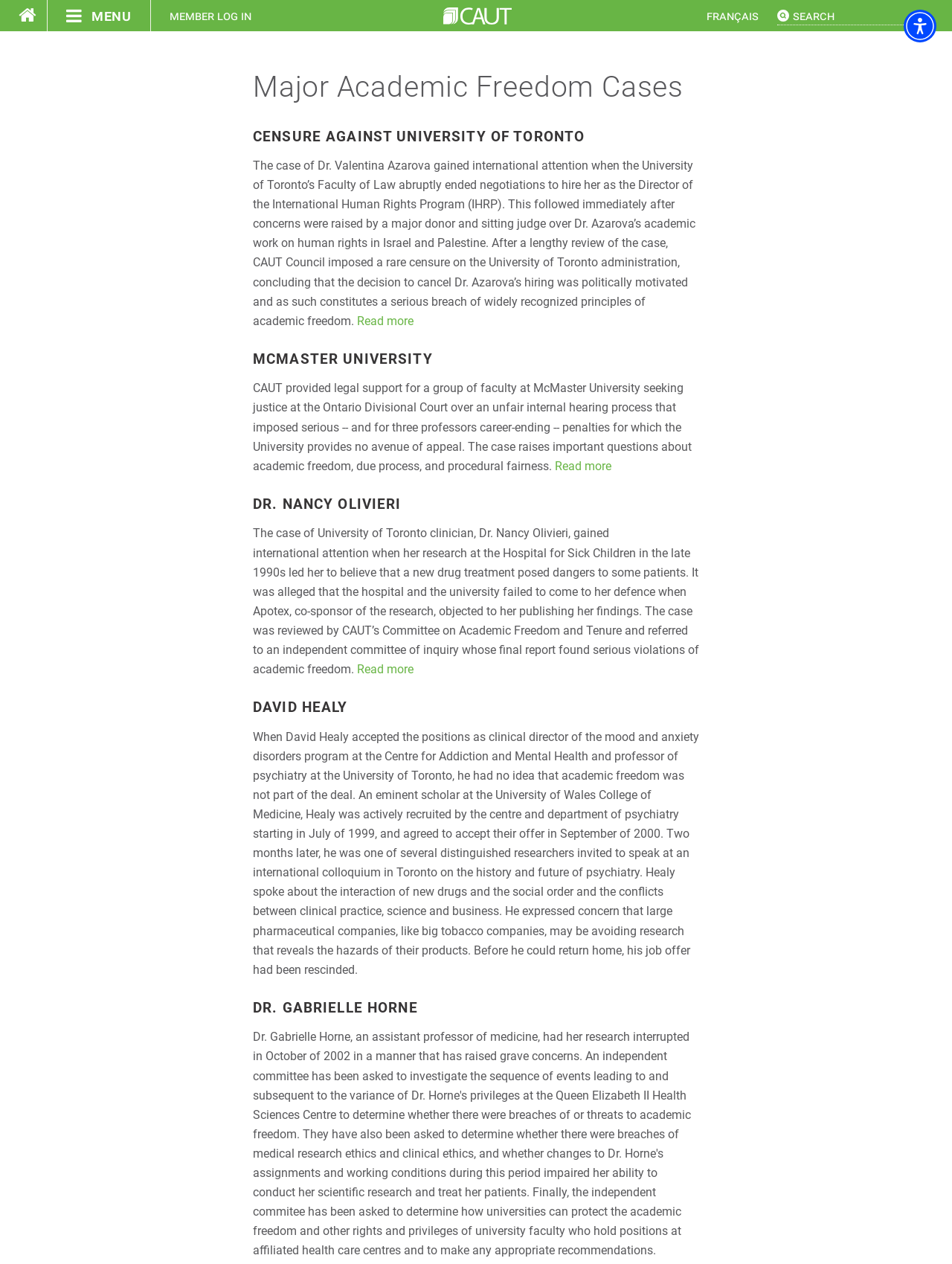Locate the bounding box coordinates of the clickable element to fulfill the following instruction: "Read more about Dr. Valentina Azarova's case". Provide the coordinates as four float numbers between 0 and 1 in the format [left, top, right, bottom].

[0.375, 0.248, 0.434, 0.259]